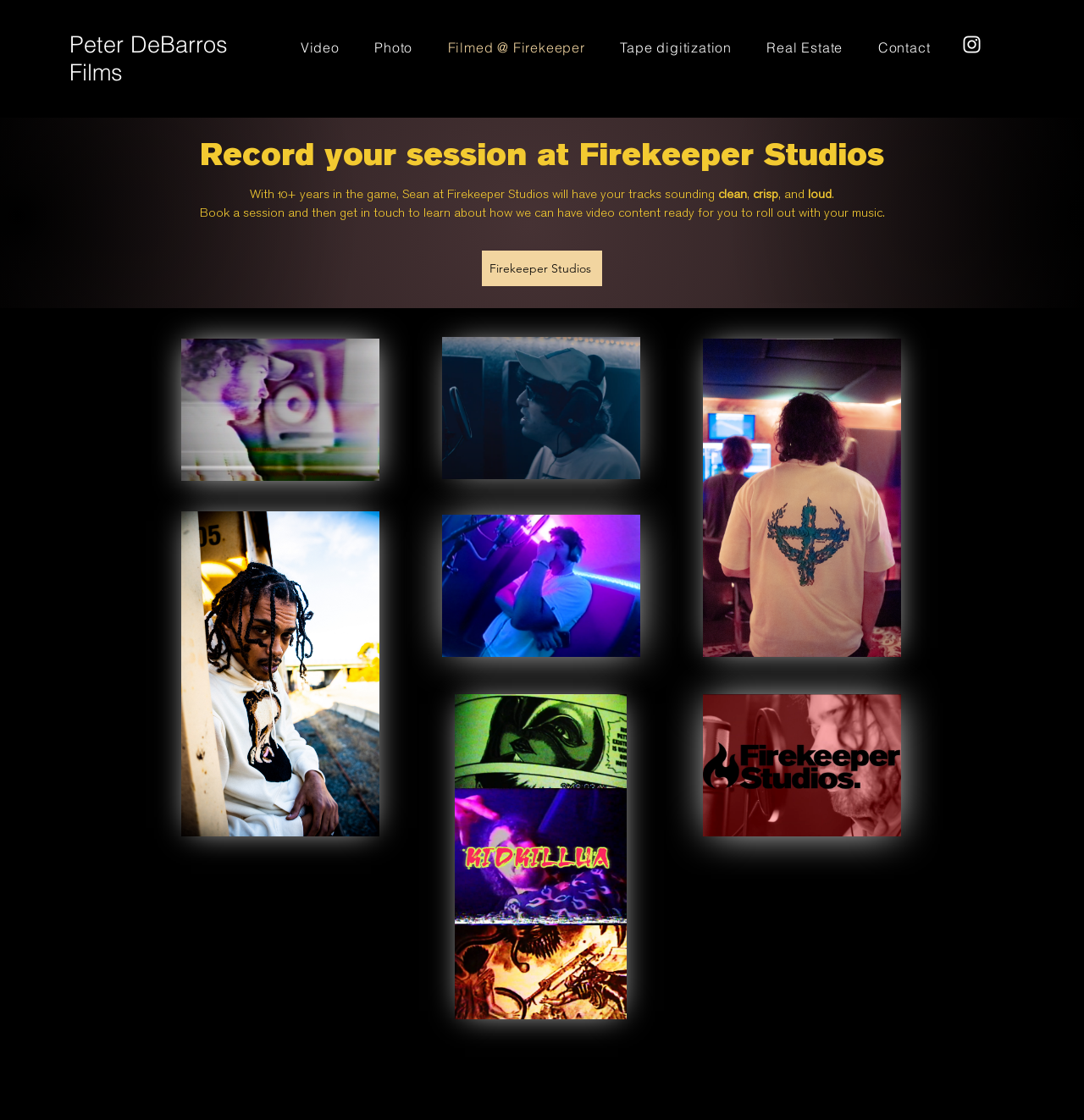Using the provided description aria-label="Instagram", find the bounding box coordinates for the UI element. Provide the coordinates in (top-left x, top-left y, bottom-right x, bottom-right y) format, ensuring all values are between 0 and 1.

[0.886, 0.029, 0.907, 0.05]